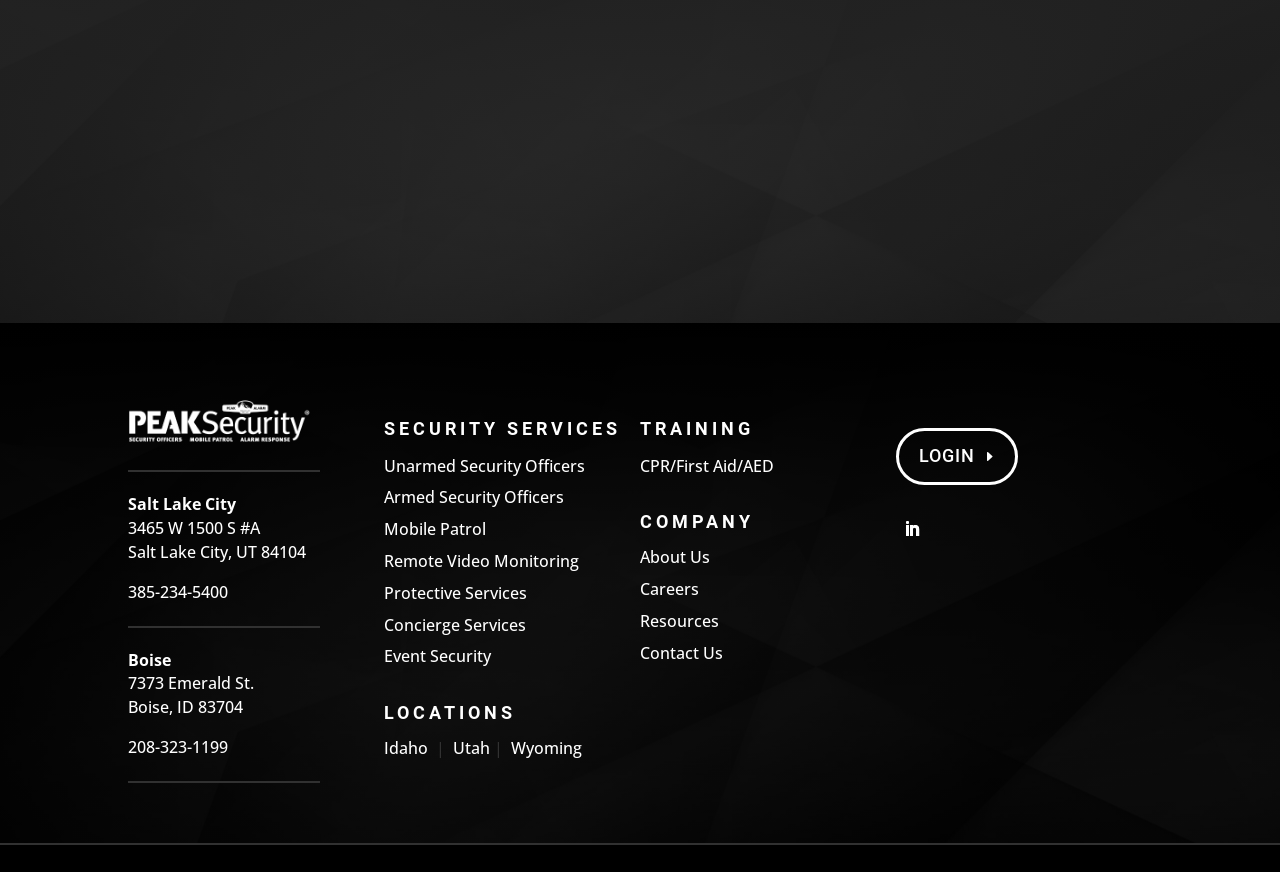Given the element description: "Follow", predict the bounding box coordinates of the UI element it refers to, using four float numbers between 0 and 1, i.e., [left, top, right, bottom].

[0.7, 0.588, 0.725, 0.624]